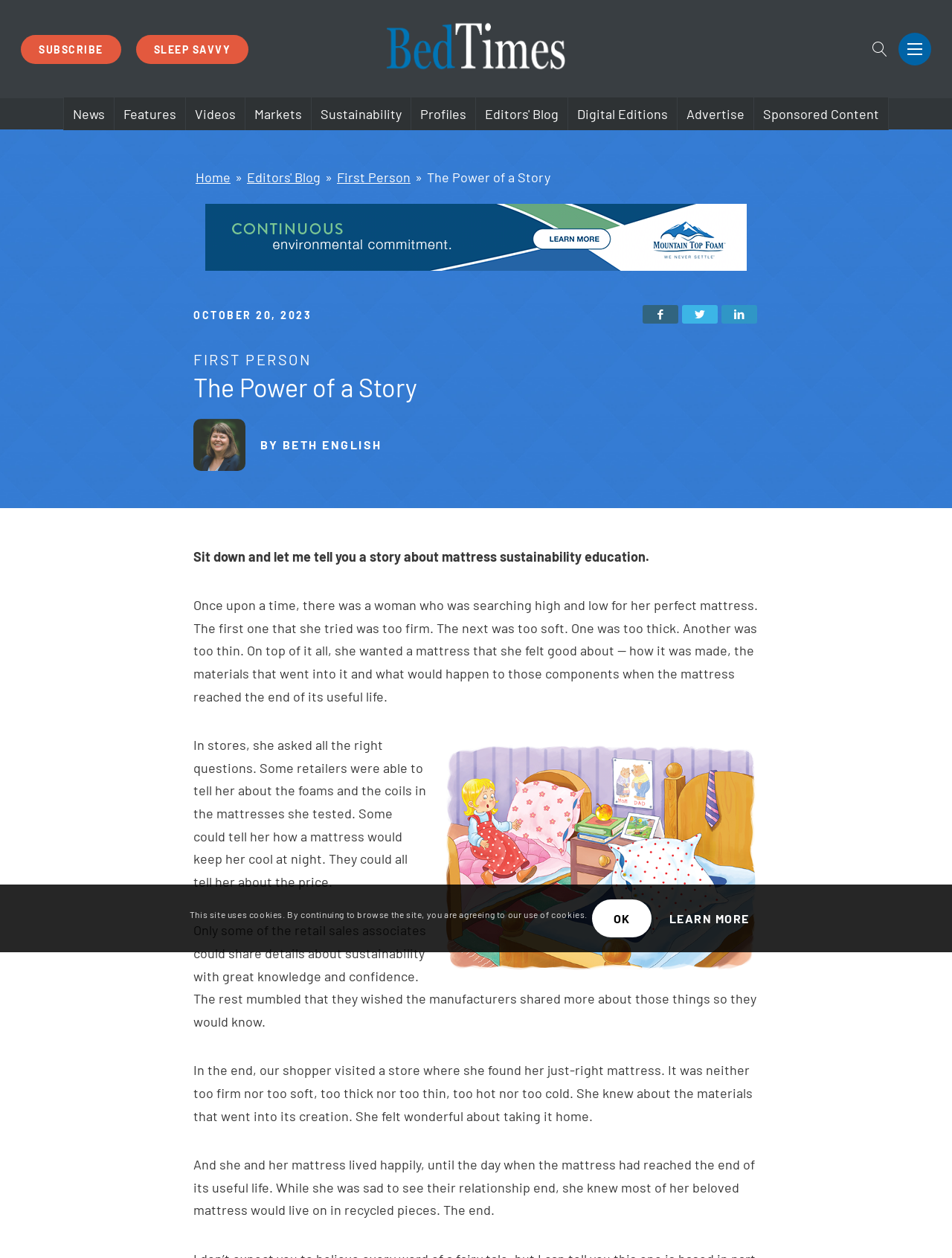Give the bounding box coordinates for the element described by: "Videos".

[0.195, 0.078, 0.257, 0.104]